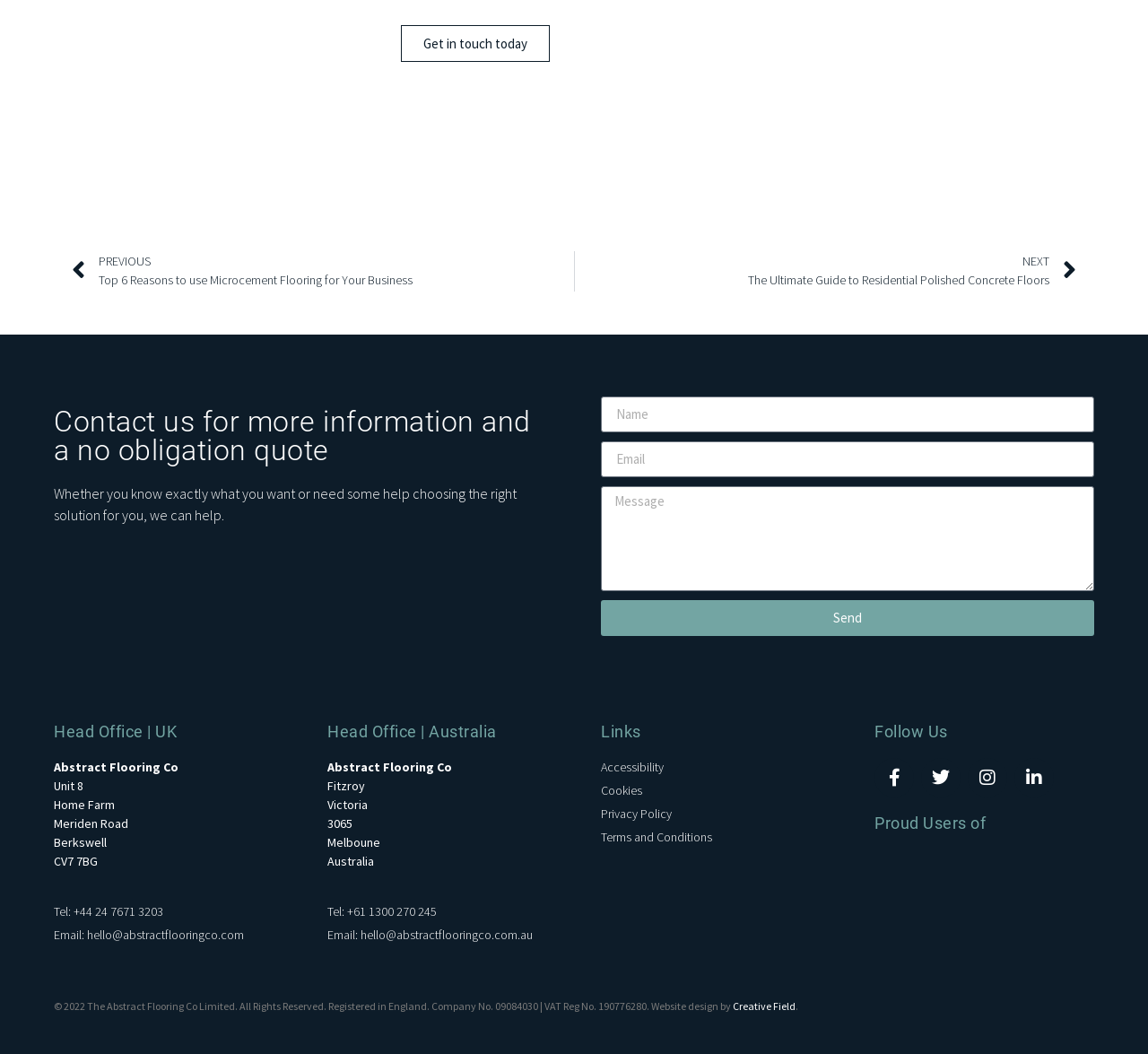Specify the bounding box coordinates of the area that needs to be clicked to achieve the following instruction: "Follow on Facebook".

[0.762, 0.719, 0.796, 0.757]